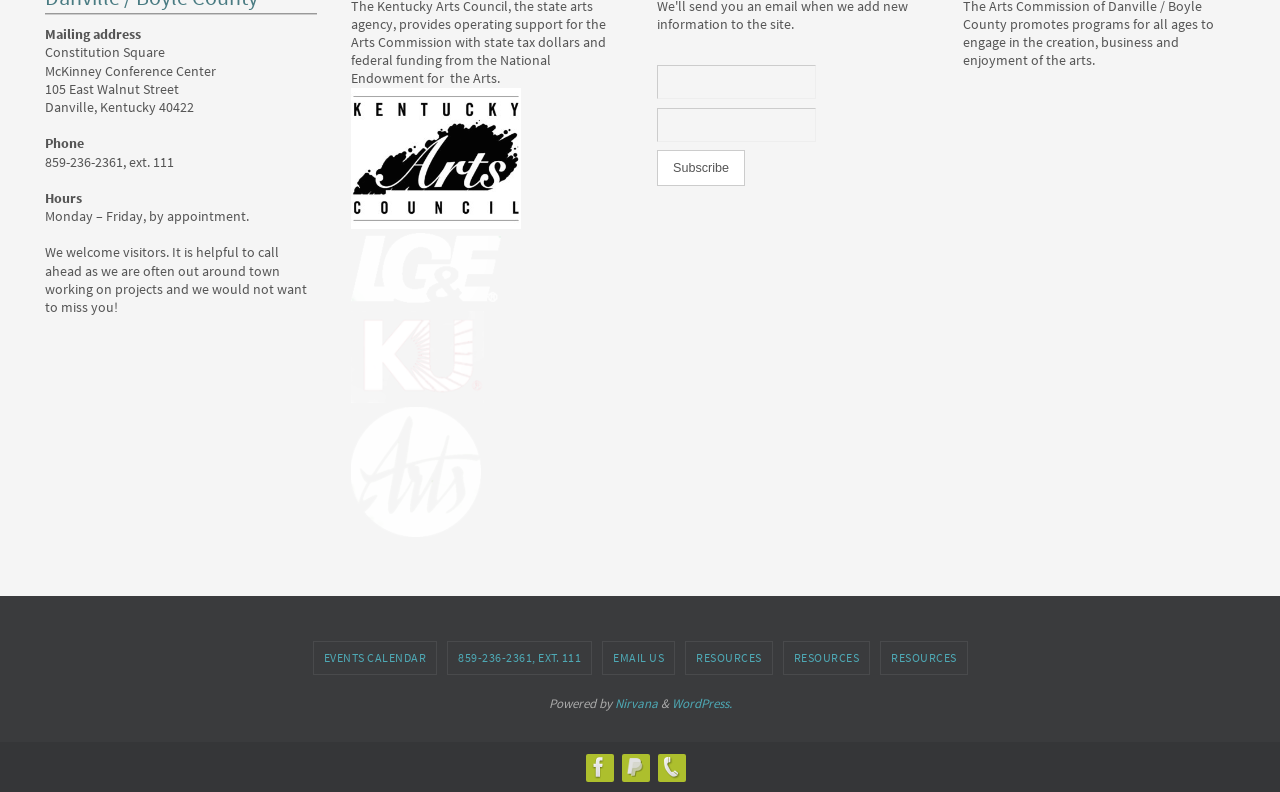Determine the bounding box coordinates in the format (top-left x, top-left y, bottom-right x, bottom-right y). Ensure all values are floating point numbers between 0 and 1. Identify the bounding box of the UI element described by: 859-236-2361, ext. 111

[0.35, 0.811, 0.462, 0.851]